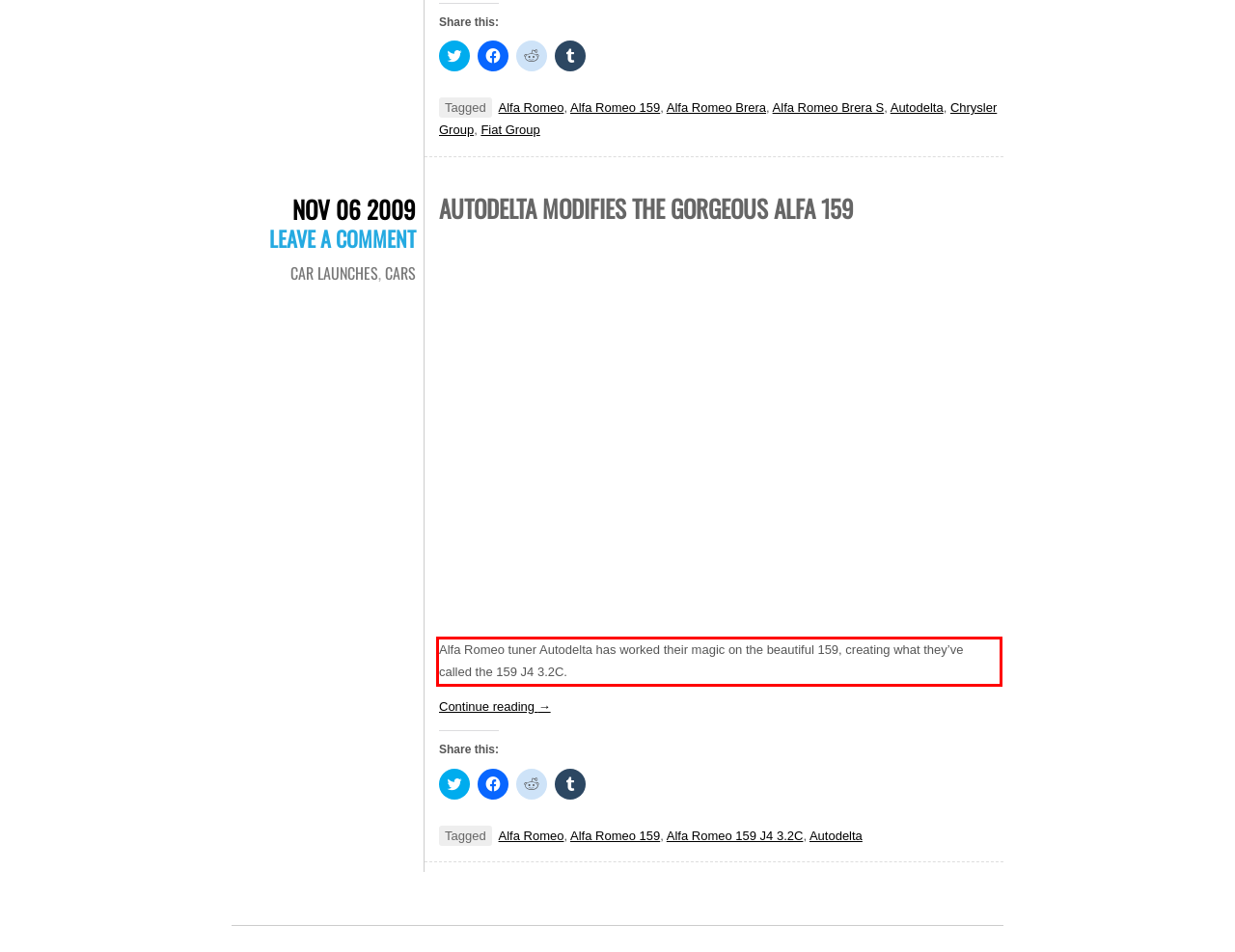Please recognize and transcribe the text located inside the red bounding box in the webpage image.

Alfa Romeo tuner Autodelta has worked their magic on the beautiful 159, creating what they’ve called the 159 J4 3.2C.